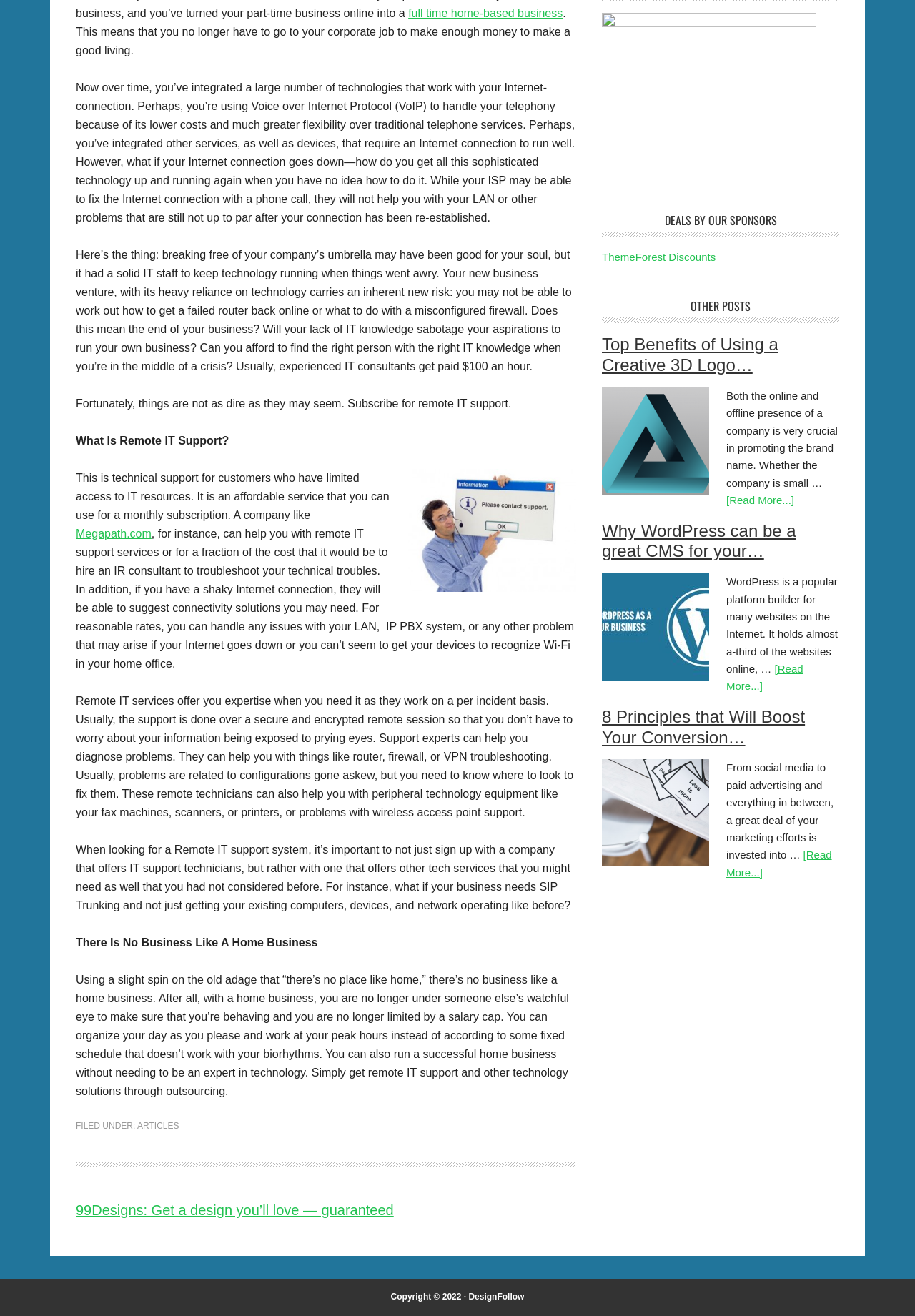Give the bounding box coordinates for the element described as: "[Read More...]".

[0.794, 0.375, 0.868, 0.385]